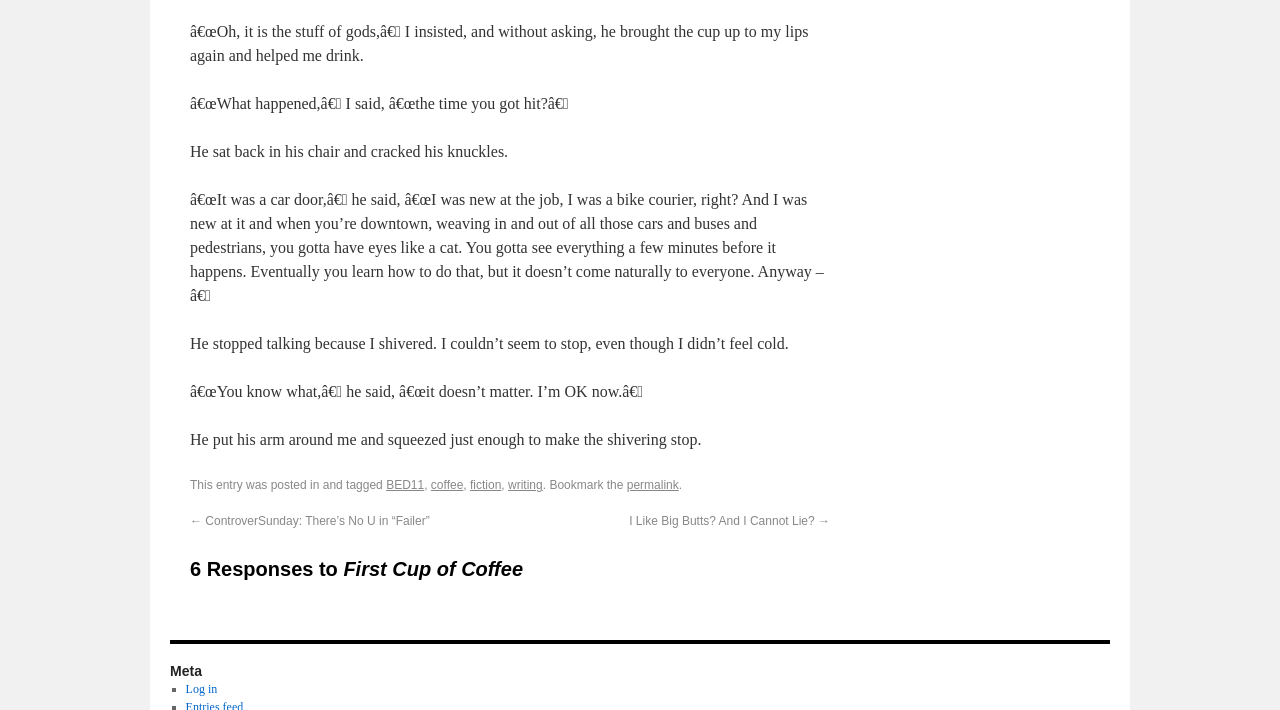Please locate the bounding box coordinates of the element's region that needs to be clicked to follow the instruction: "Click the 'coffee' tag". The bounding box coordinates should be provided as four float numbers between 0 and 1, i.e., [left, top, right, bottom].

[0.337, 0.674, 0.362, 0.693]